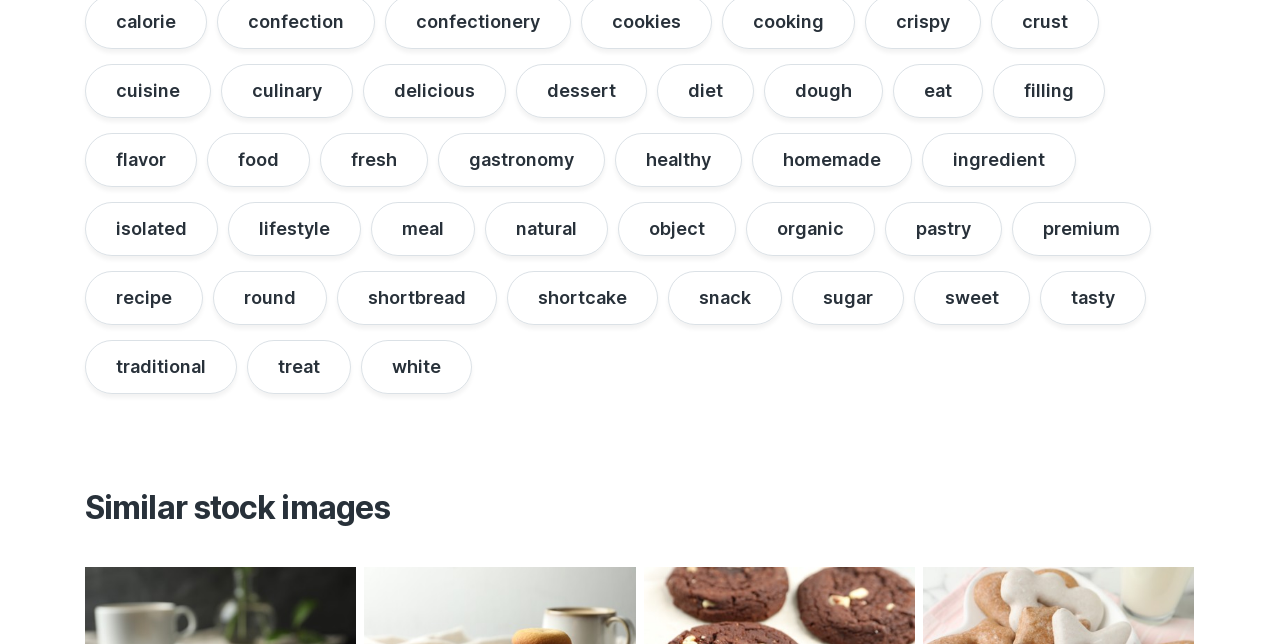Please locate the bounding box coordinates of the element that should be clicked to achieve the given instruction: "learn about shortcake".

[0.396, 0.421, 0.514, 0.505]